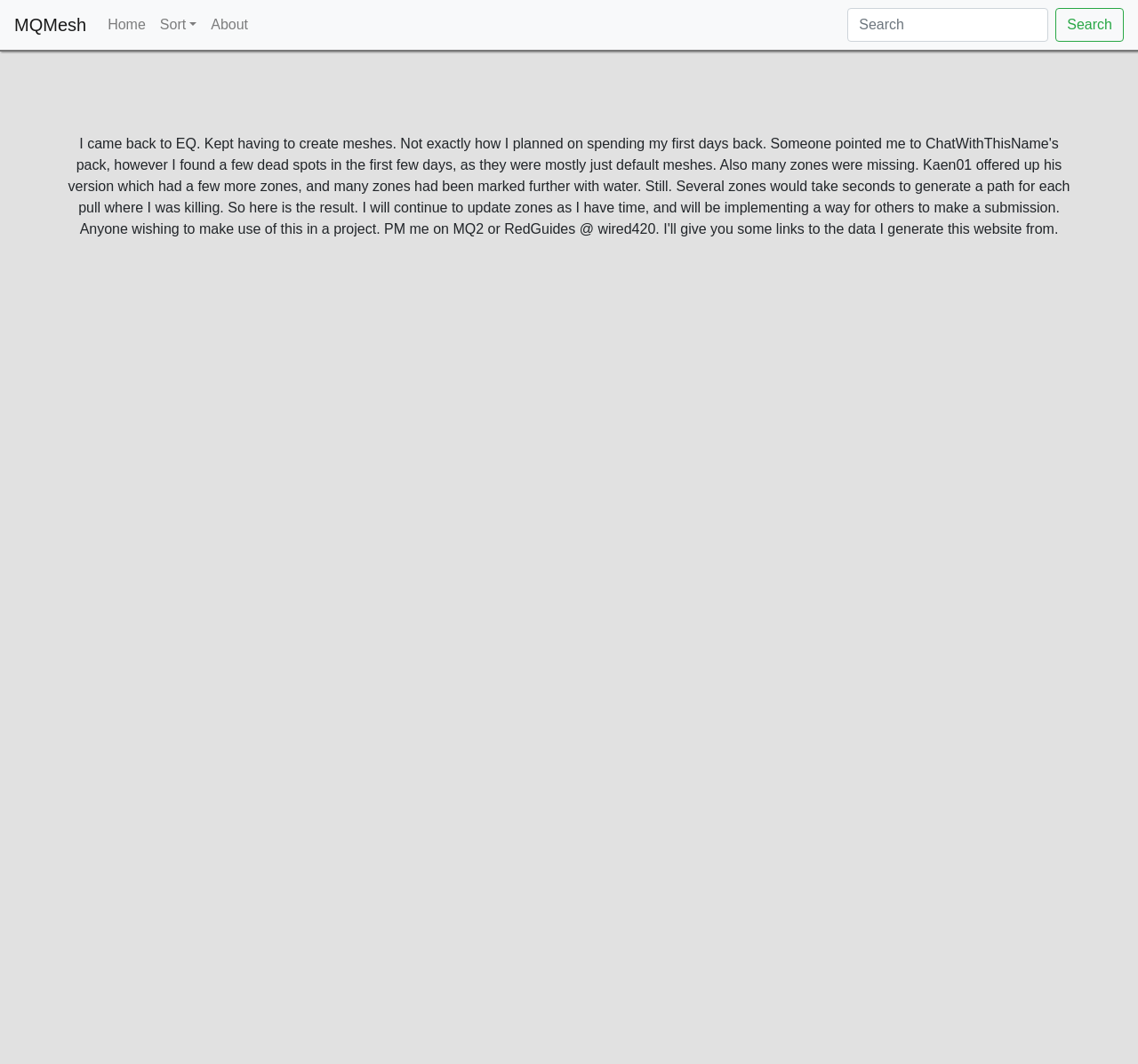What is the first link on the webpage?
Please provide a single word or phrase answer based on the image.

MQMesh